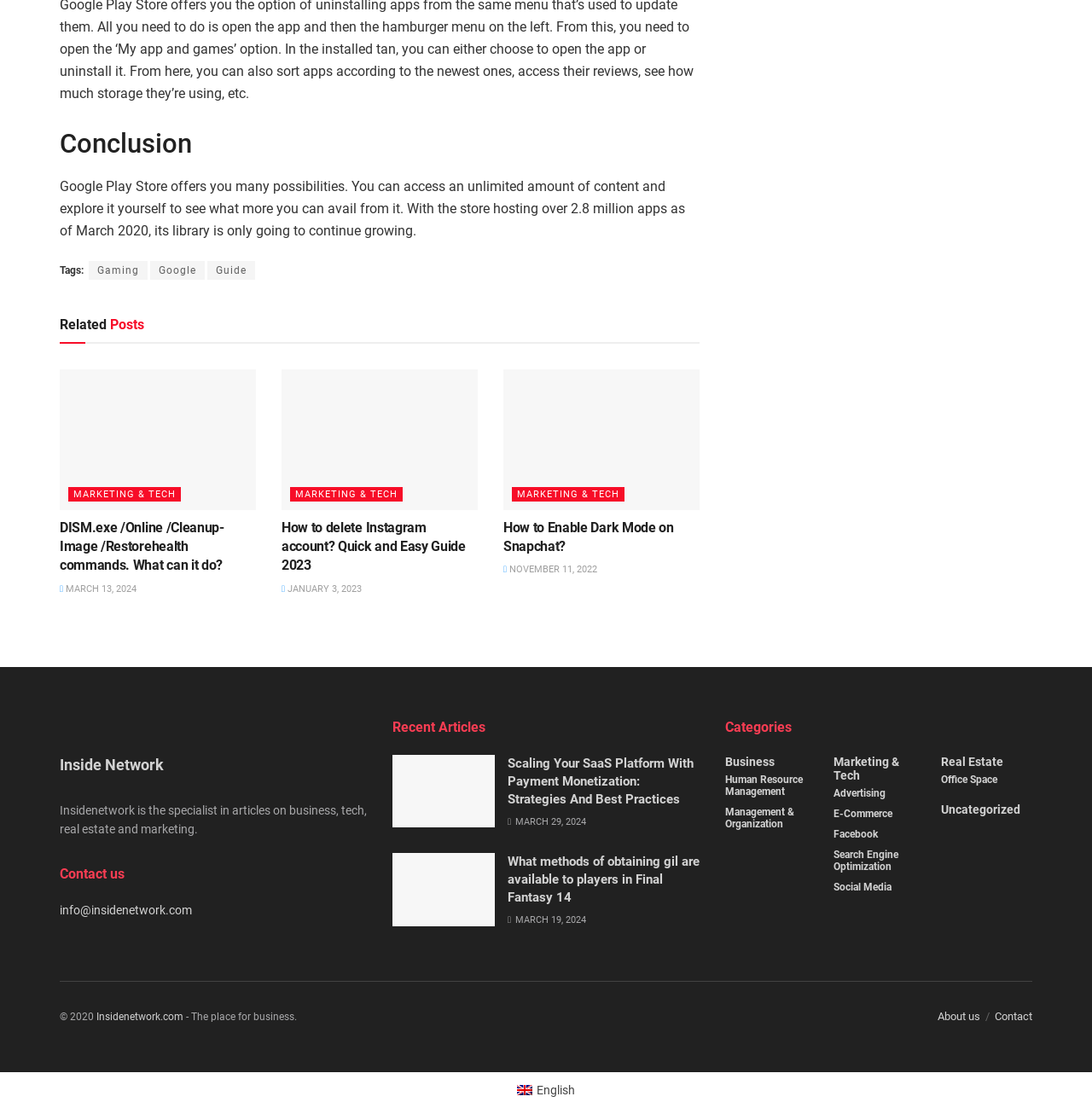Use the information in the screenshot to answer the question comprehensively: How many articles are listed under 'Recent Articles'?

I counted the number of article links under the 'Recent Articles' heading, which are 'Scaling Your SaaS Platform With Payment Monetization: Strategies And Best Practices', 'What methods of obtaining gil are available to players in Final Fantasy 14', and another one without a title.